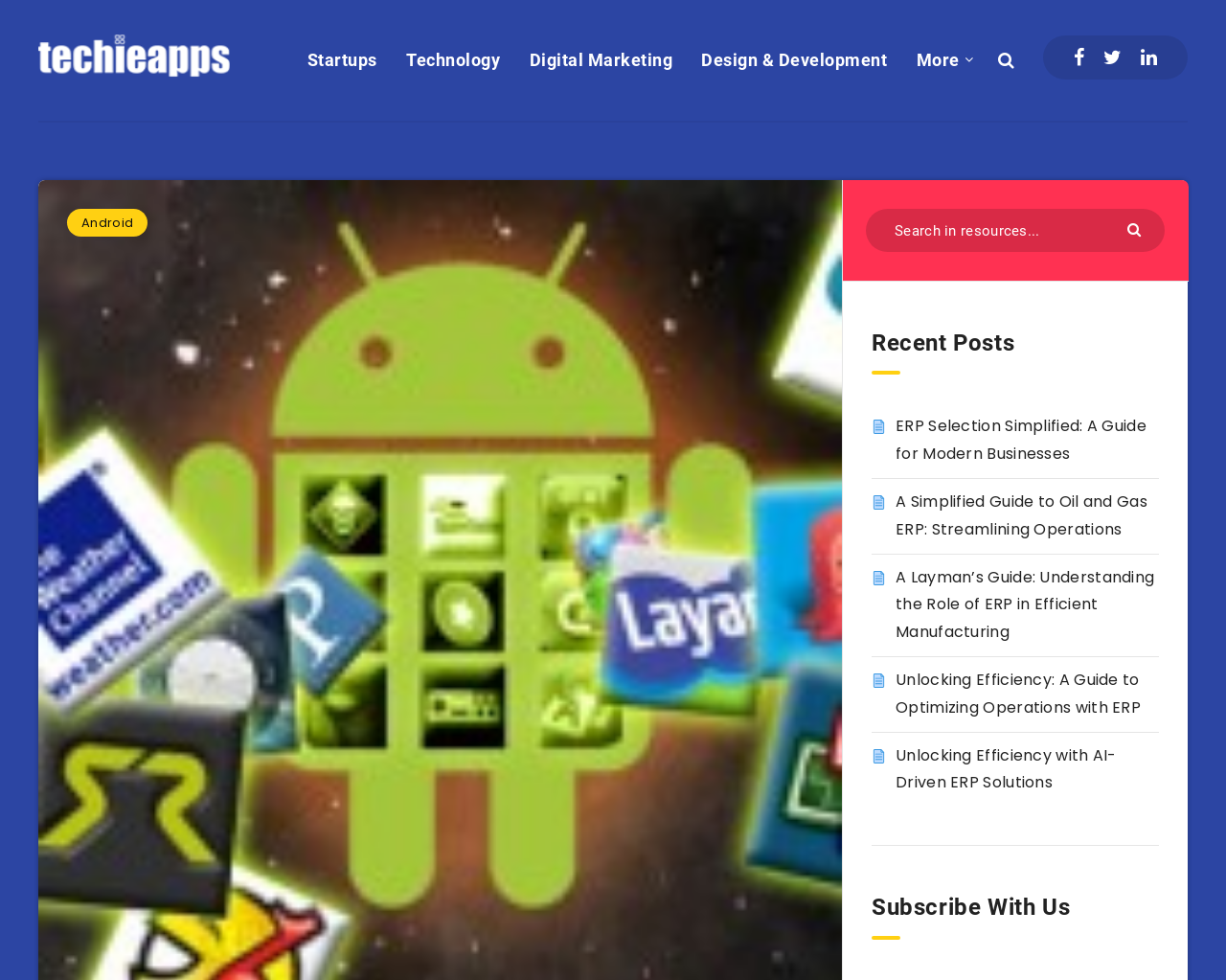Refer to the screenshot and give an in-depth answer to this question: What are the social media platforms available?

The social media platforms are listed at the top-right corner of the webpage, where we can see links to Facebook, Twitter, and Linkedin.